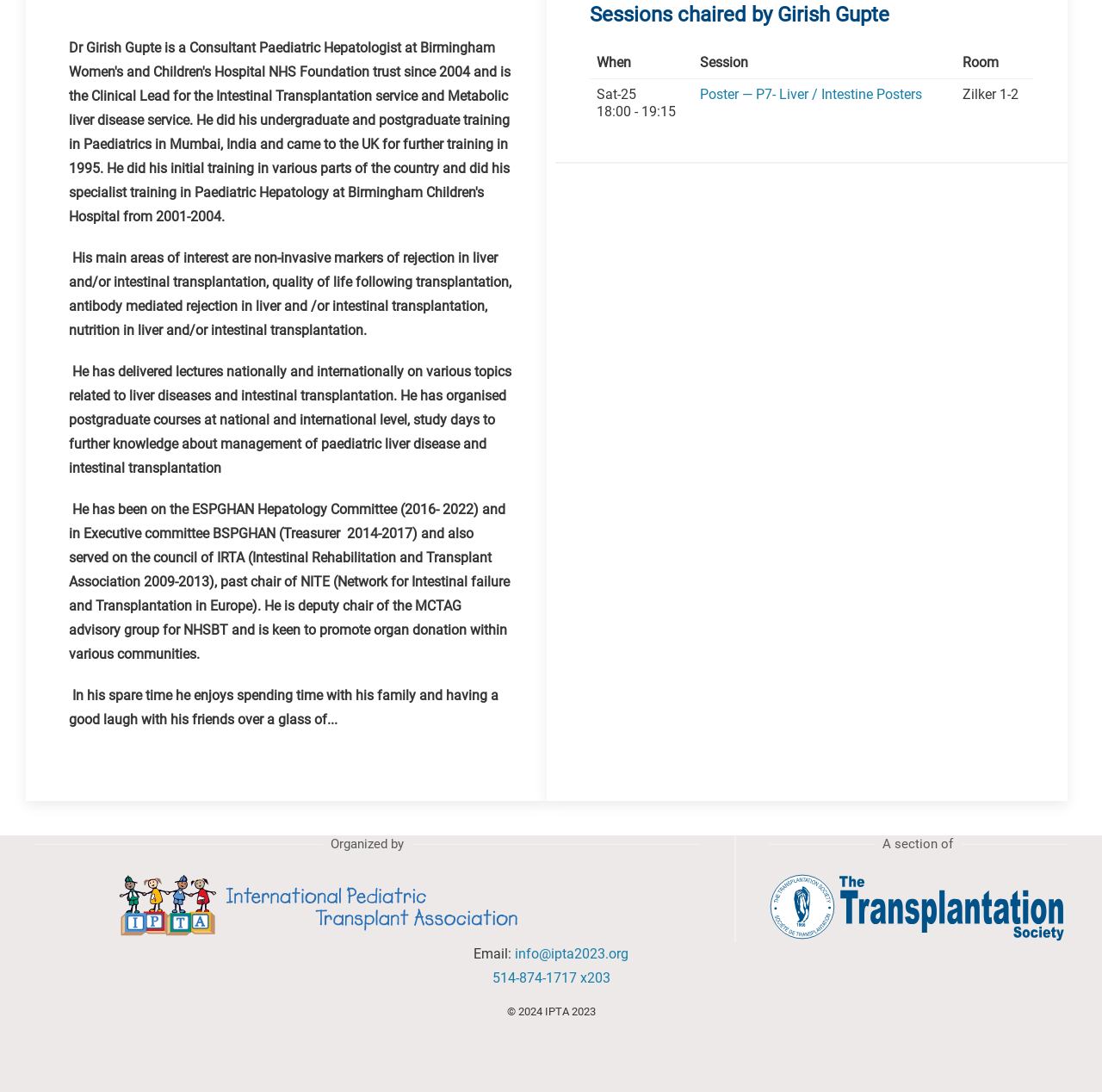Determine the bounding box for the described UI element: "info@ipta2023.org".

[0.467, 0.866, 0.57, 0.881]